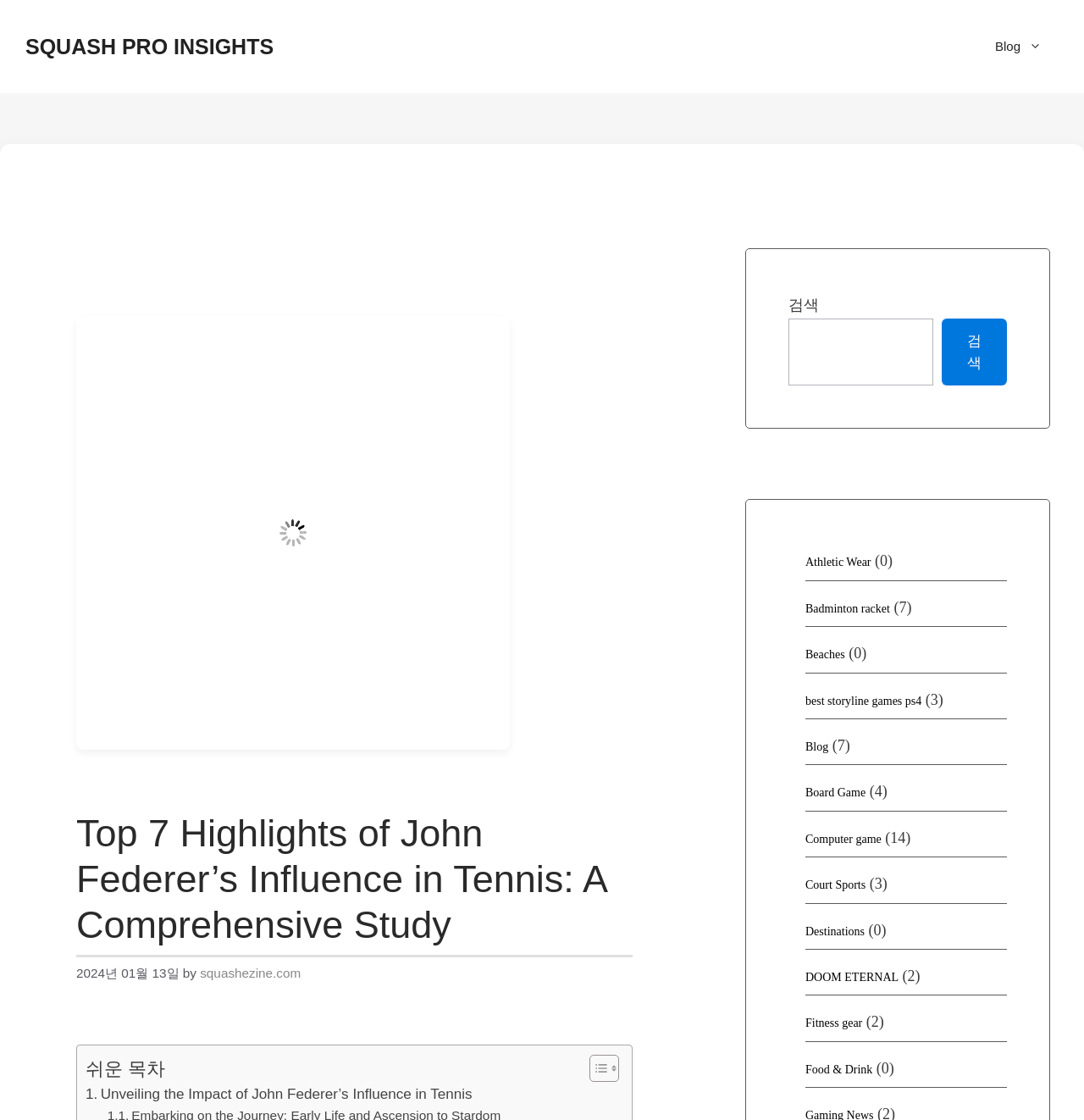Please find the bounding box for the UI element described by: "Food & Drink".

[0.743, 0.949, 0.805, 0.96]